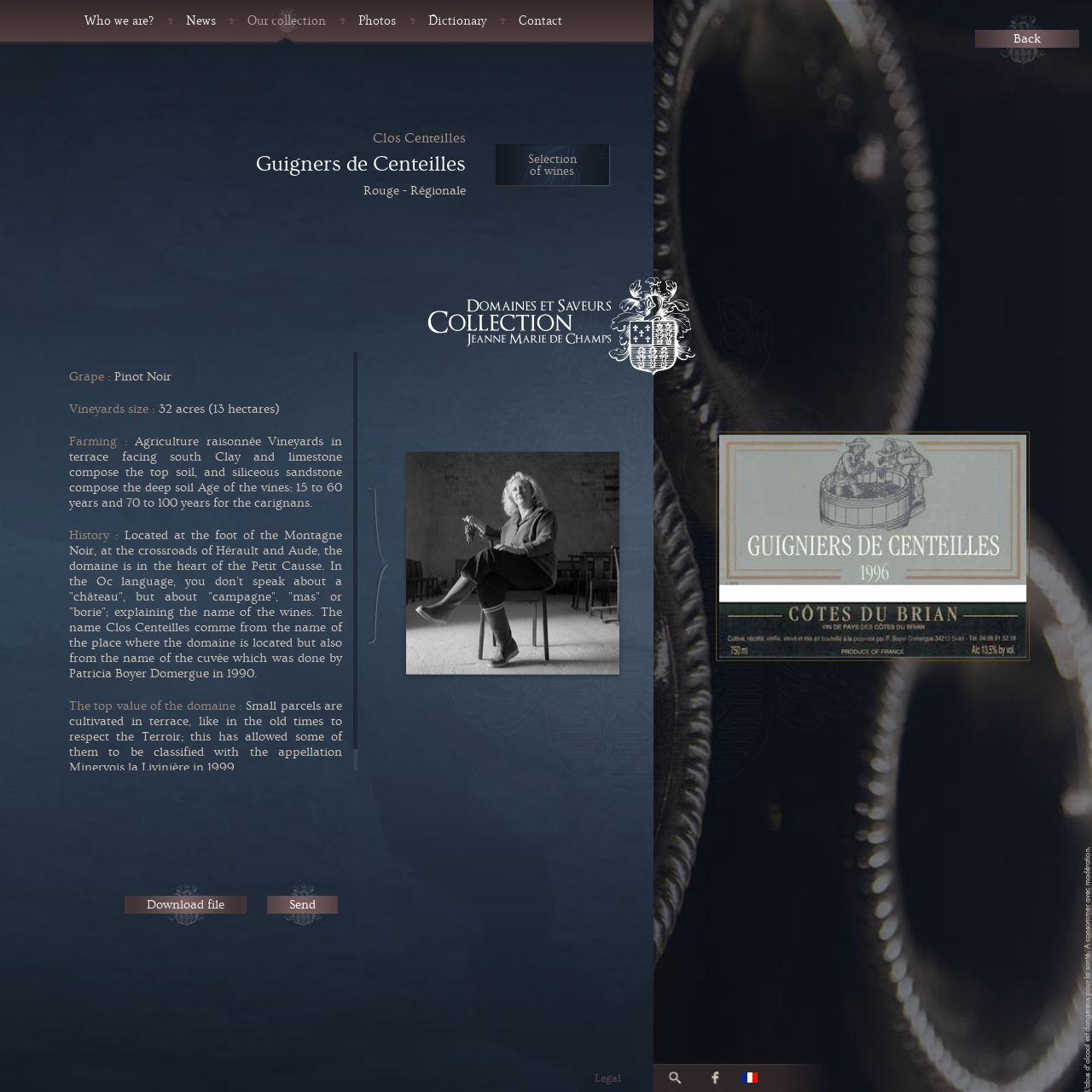Answer the question briefly using a single word or phrase: 
What is the farming method used in the vineyards?

Agriculture raisonnée